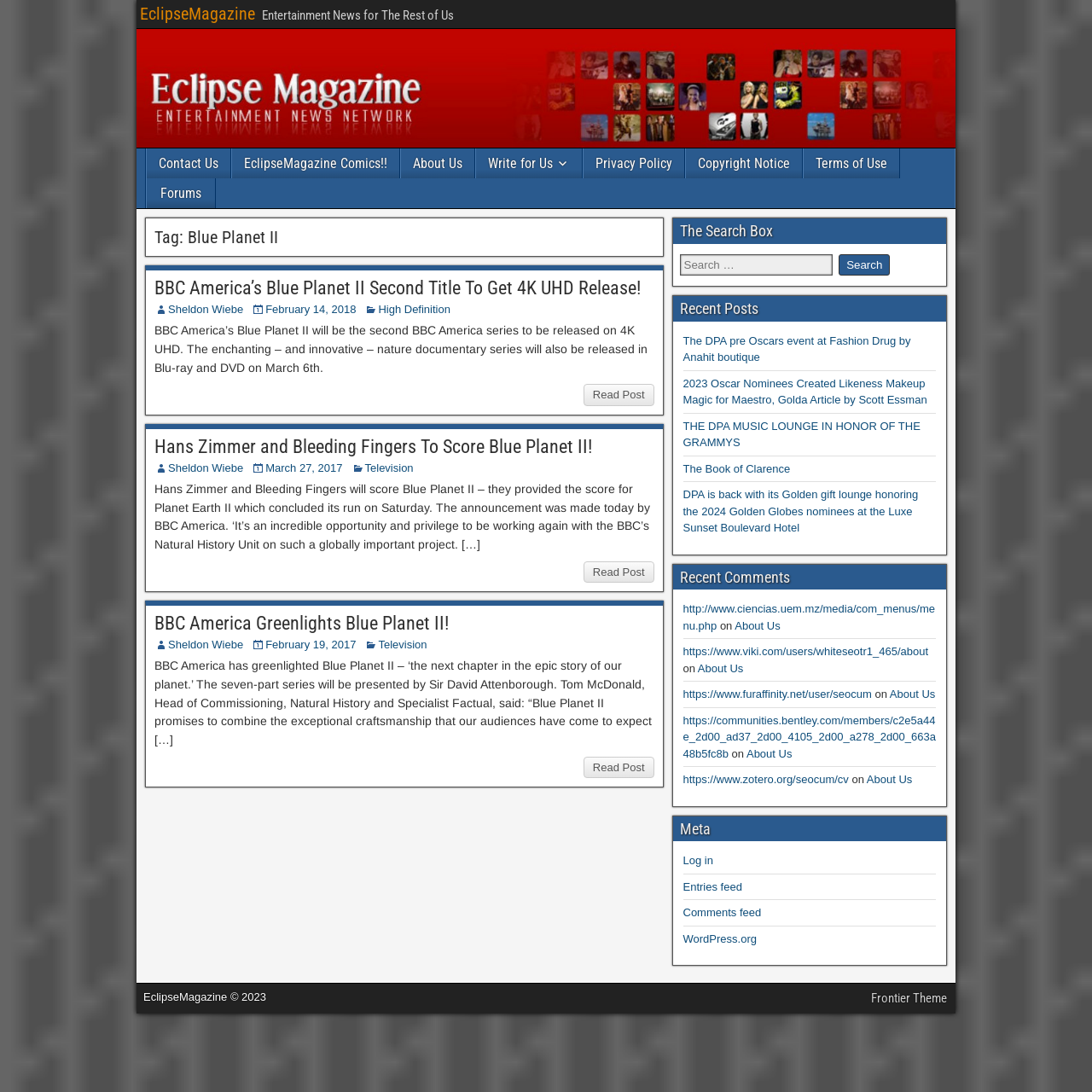Generate a thorough caption that explains the contents of the webpage.

The webpage is titled "Blue Planet II – EclipseMagazine" and has a main menu at the top with links to "Contact Us", "EclipseMagazine Comics!!", "About Us", "Write for Us", "Privacy Policy", "Copyright Notice", "Terms of Use", and "Forums". Below the main menu, there is a heading "Entertainment News for The Rest of Us".

The main content of the webpage is divided into three articles, each with a heading, author, date, and category. The first article is titled "BBC America’s Blue Planet II Second Title To Get 4K UHD Release!" and has a link to read the full post. The second article is titled "Hans Zimmer and Bleeding Fingers To Score Blue Planet II!" and also has a link to read the full post. The third article is titled "BBC America Greenlights Blue Planet II!" and has a link to read the full post.

To the right of the main content, there is a sidebar with several sections. The first section is a search box with a heading "The Search Box". Below the search box, there is a section titled "Recent Posts" with links to five recent posts. The next section is titled "Recent Comments" with links to several recent comments. Finally, there is a section titled "Meta" with links to log in, entries feed, comments feed, and WordPress.org.

At the bottom of the webpage, there is a footer with a copyright notice "EclipseMagazine © 2023" and a link to the "Frontier Theme".